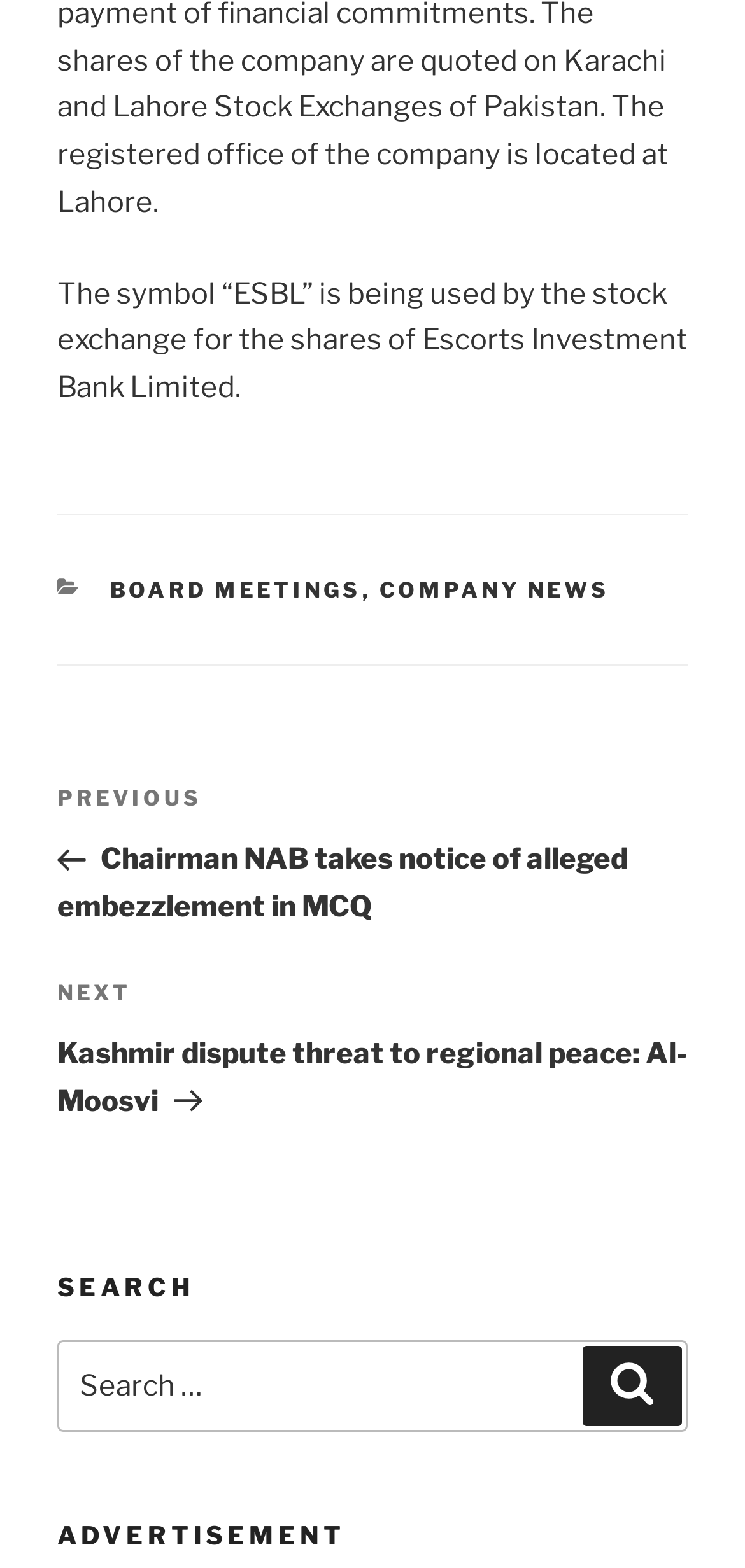Analyze the image and answer the question with as much detail as possible: 
What is the company mentioned in the text?

The text mentions 'The symbol “ESBL” is being used by the stock exchange for the shares of Escorts Investment Bank Limited.' which indicates that the company being referred to is Escorts Investment Bank Limited.